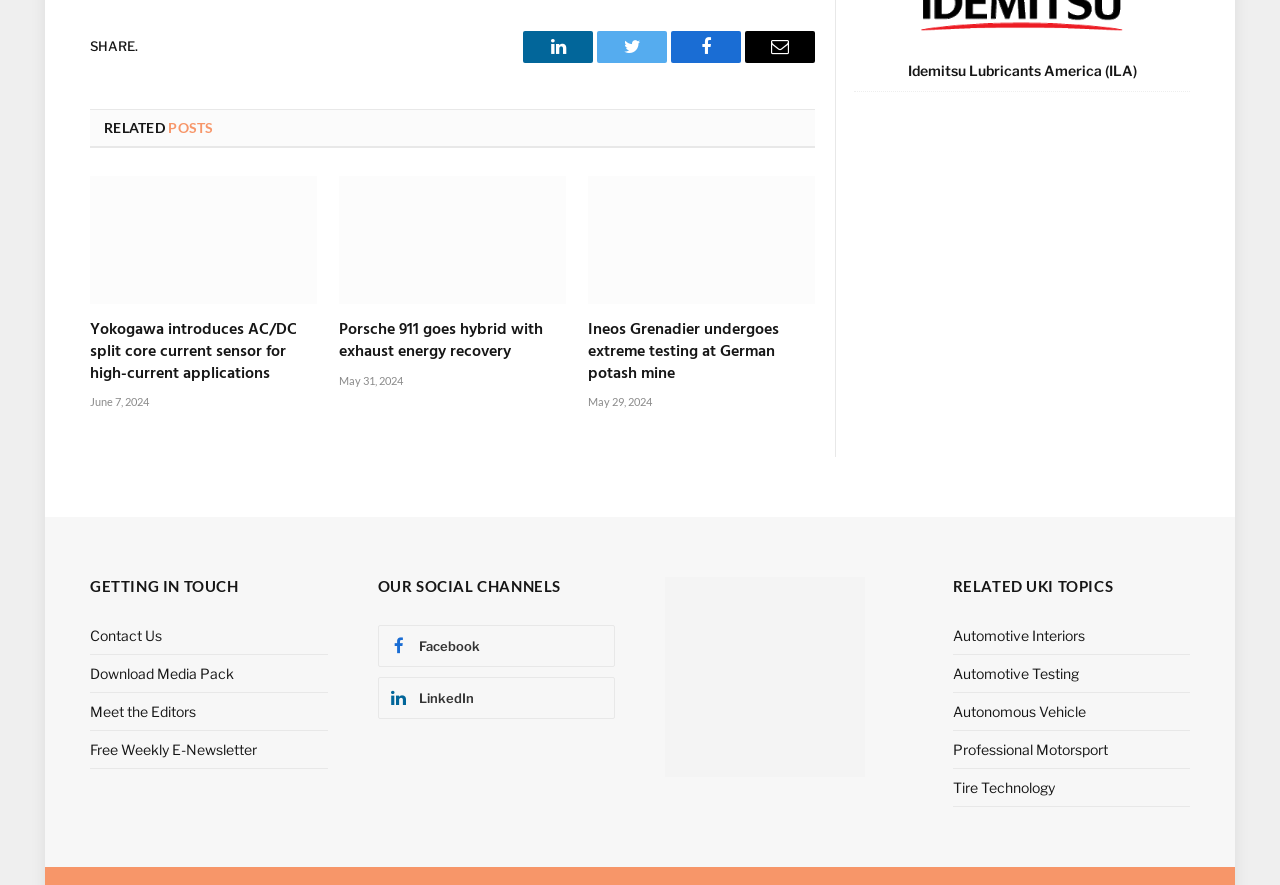Highlight the bounding box coordinates of the region I should click on to meet the following instruction: "Contact Us".

[0.07, 0.708, 0.127, 0.727]